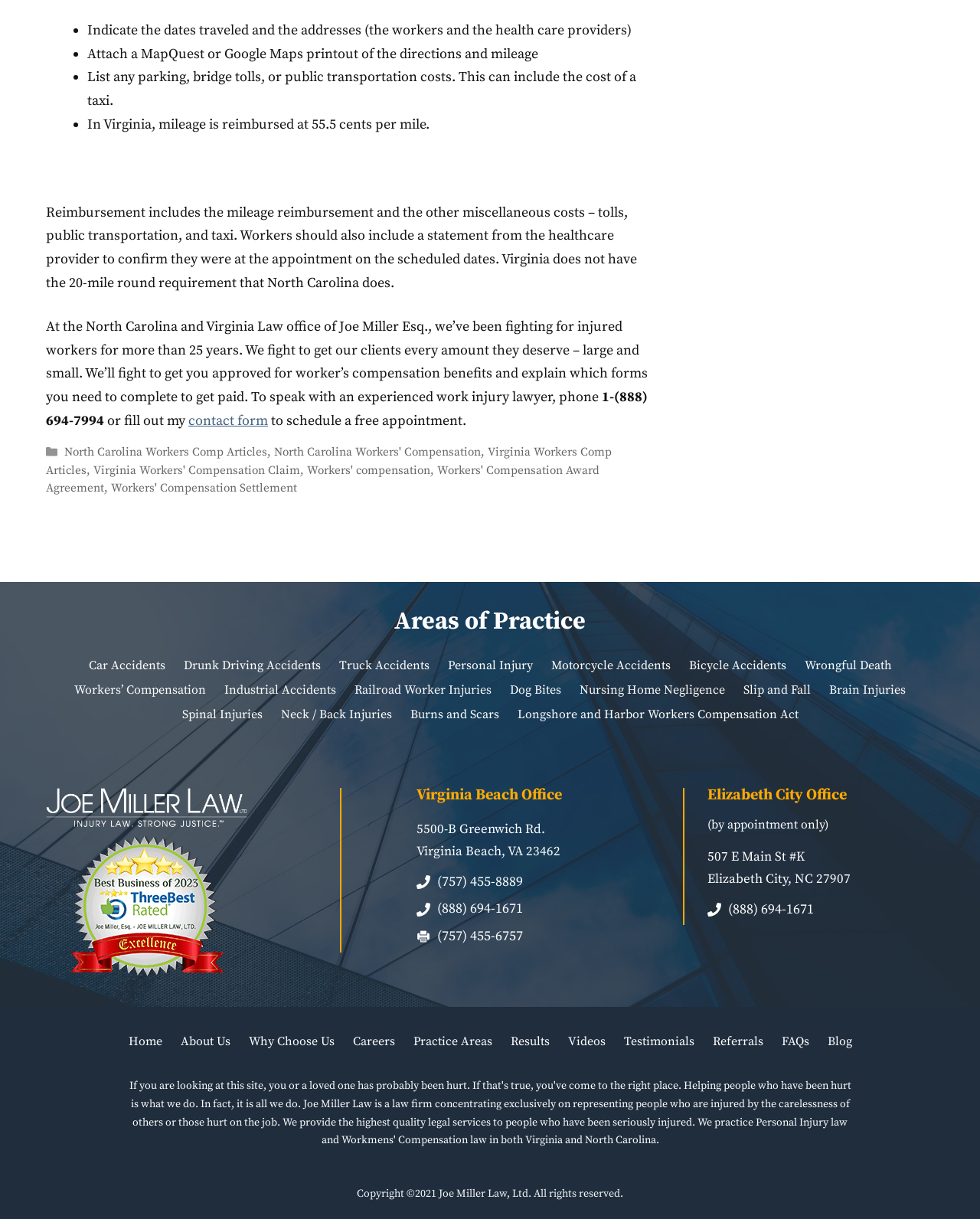Extract the bounding box coordinates for the UI element described by the text: "North Carolina Workers Comp Articles". The coordinates should be in the form of [left, top, right, bottom] with values between 0 and 1.

[0.066, 0.365, 0.273, 0.377]